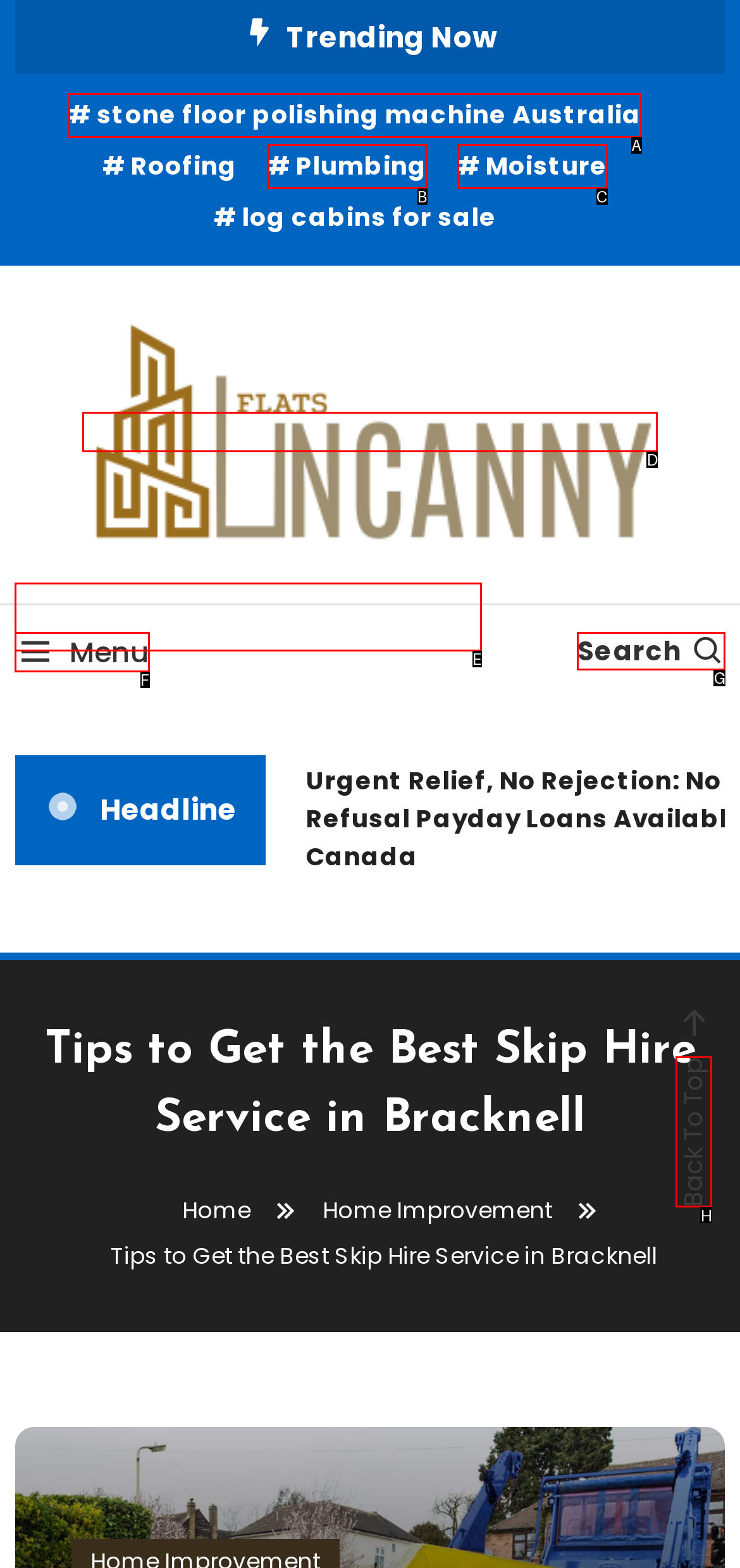Determine the letter of the UI element that you need to click to perform the task: Go back to top.
Provide your answer with the appropriate option's letter.

H